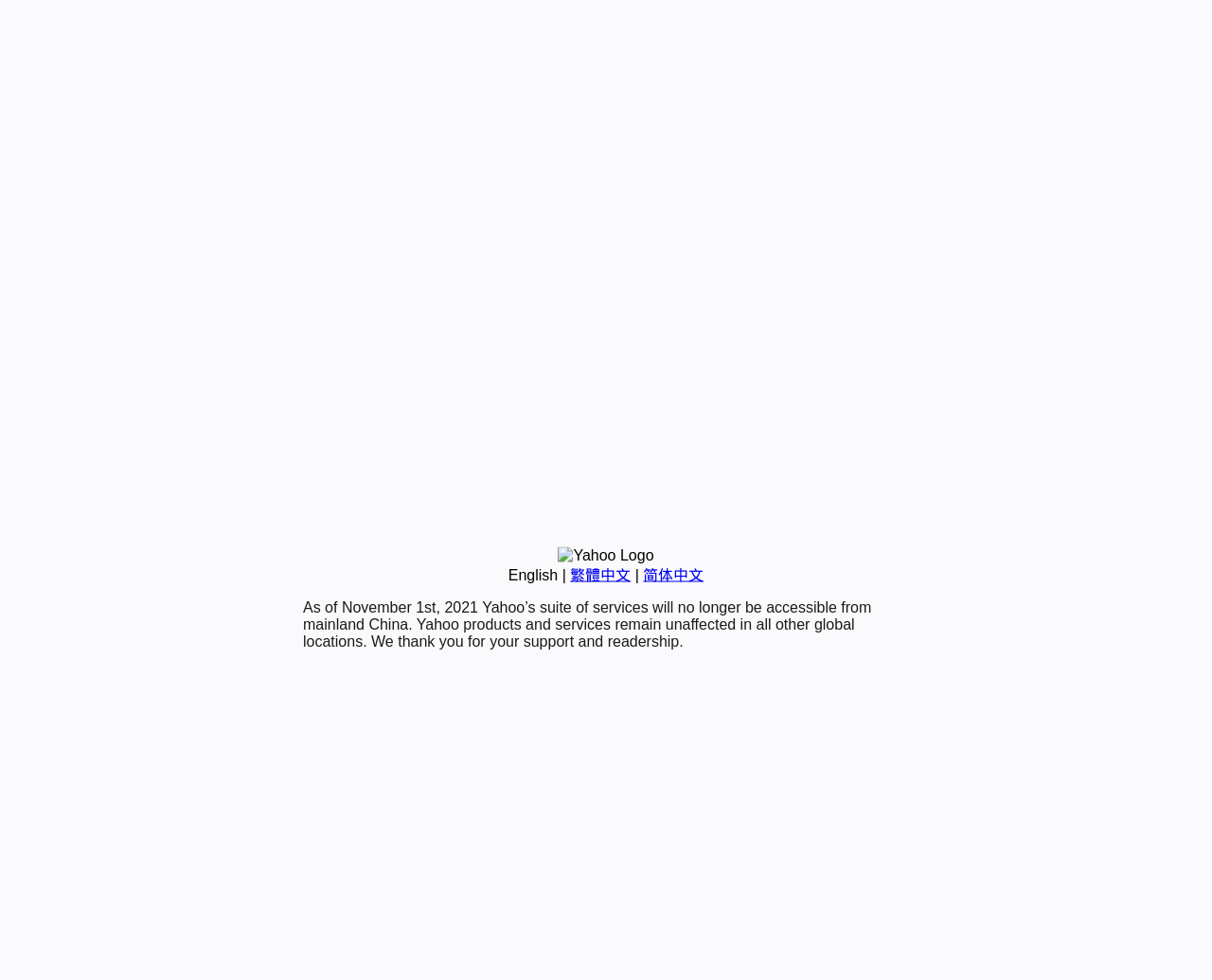Using the description "English", predict the bounding box of the relevant HTML element.

[0.419, 0.578, 0.46, 0.595]